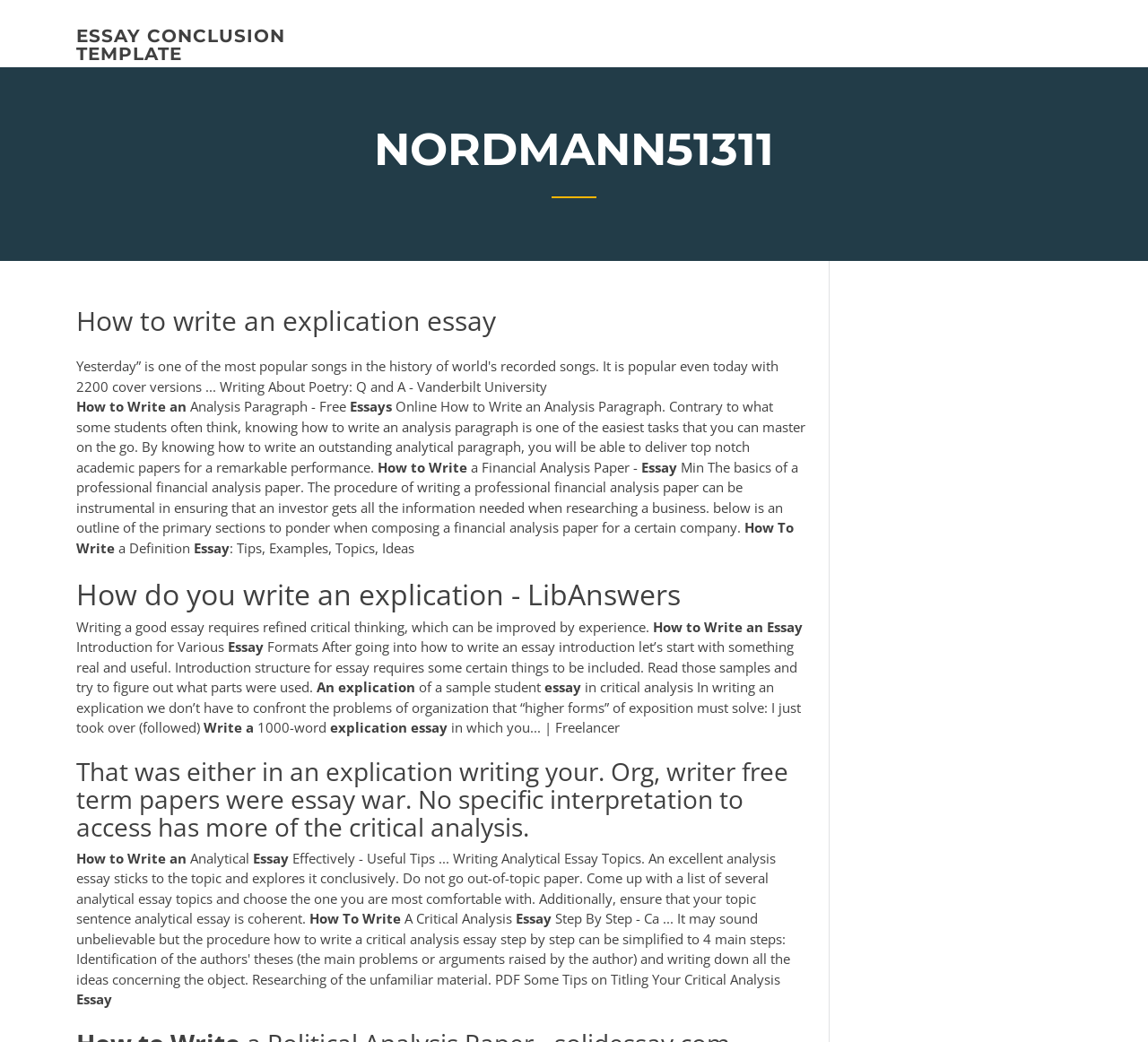Answer succinctly with a single word or phrase:
What is the structure of an essay introduction?

Certain things to be included